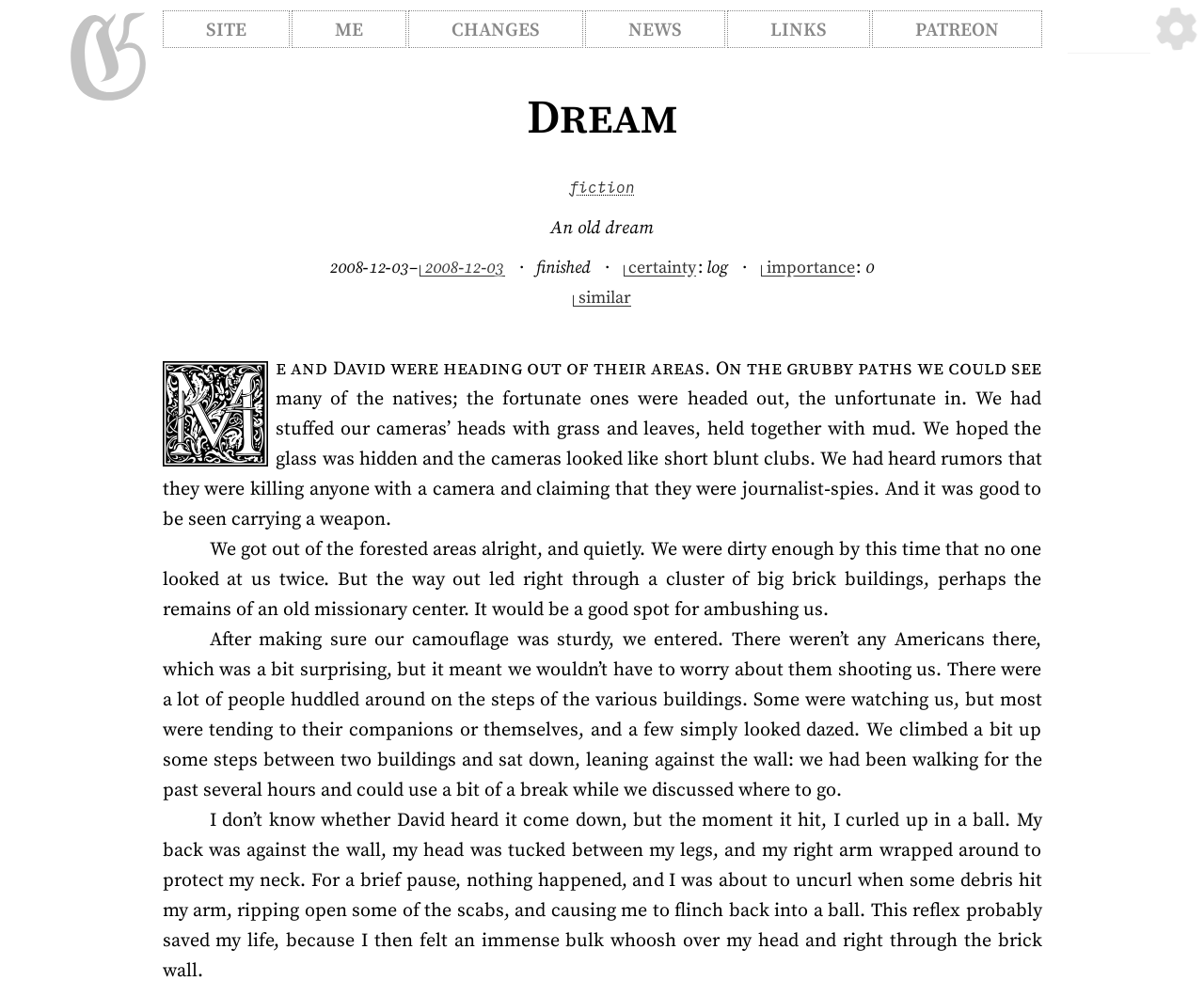What are the characters in the story doing?
Answer the question using a single word or phrase, according to the image.

Walking and hiding